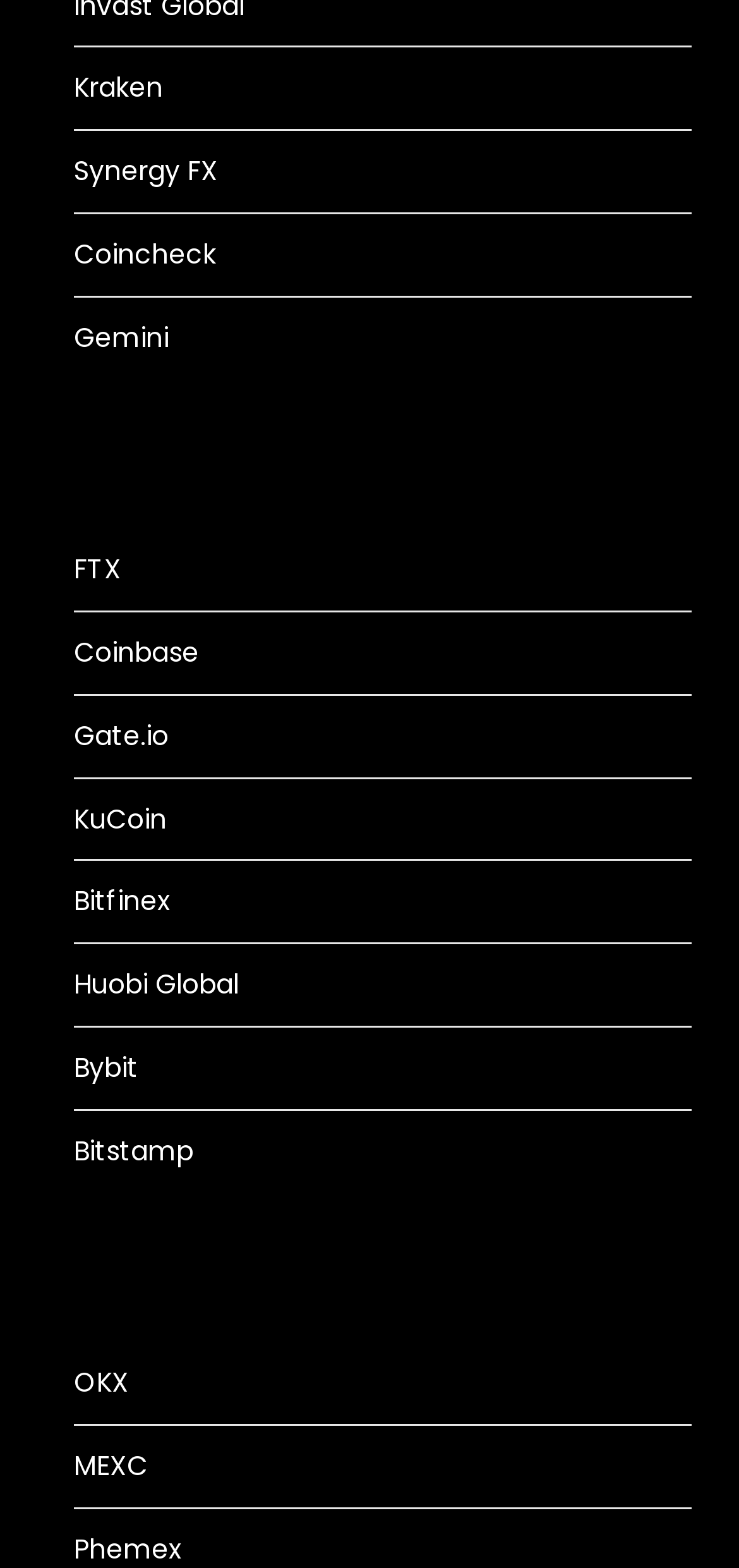Please study the image and answer the question comprehensively:
Is Coinbase listed on this webpage?

I searched the list of links on the webpage and found that Coinbase is one of the cryptocurrency exchanges listed.